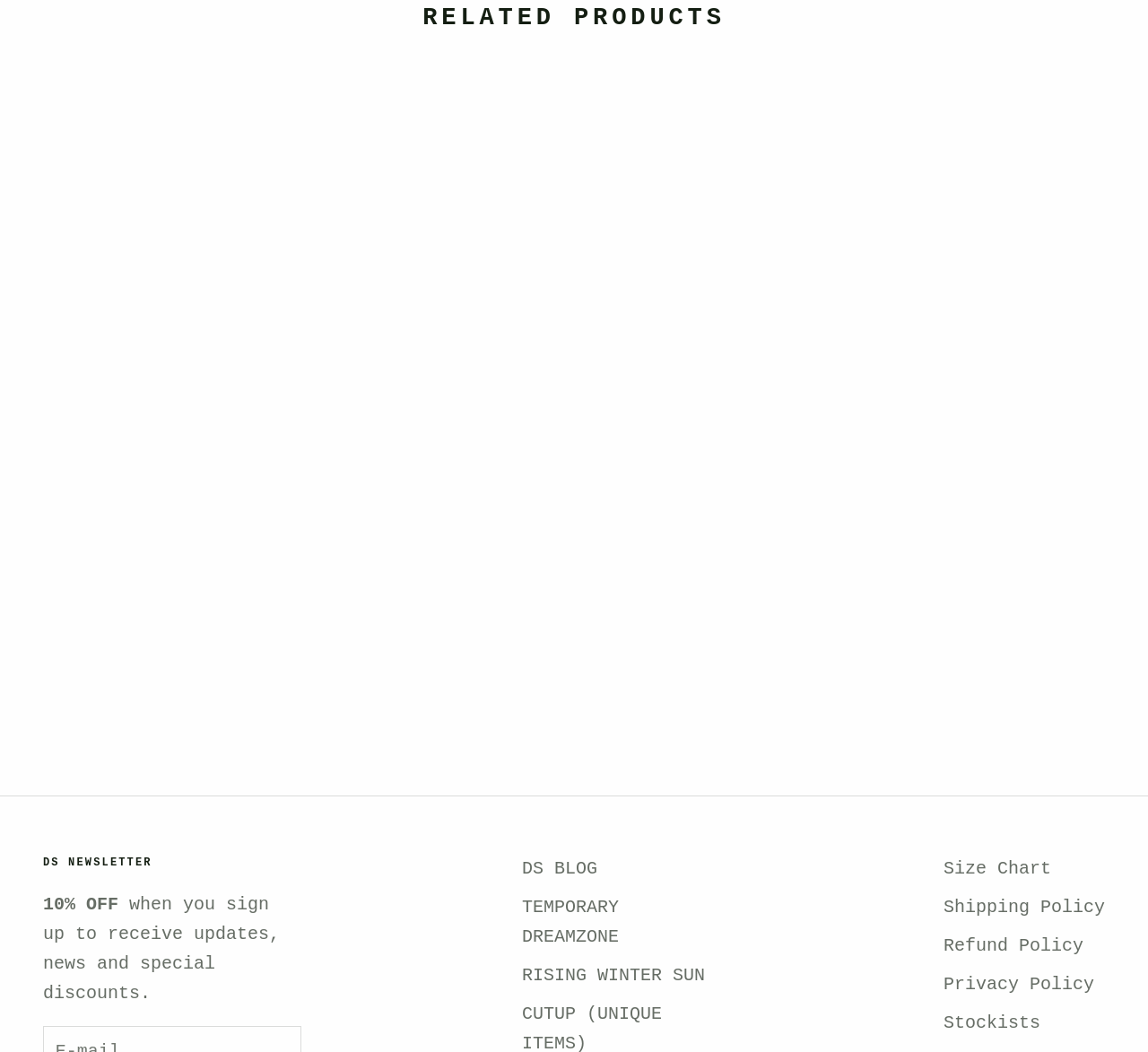Please predict the bounding box coordinates of the element's region where a click is necessary to complete the following instruction: "View details of Mini Manga T-Shirt". The coordinates should be represented by four float numbers between 0 and 1, i.e., [left, top, right, bottom].

[0.224, 0.424, 0.402, 0.617]